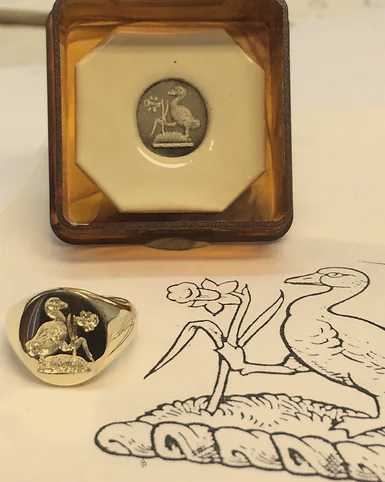Analyze the image and provide a detailed answer to the question: What is the significance of the stork holding a flower?

According to the caption, the stork holding a flower is a symbol often associated with new beginnings and family heritage, which is a common motif in family crest rings.